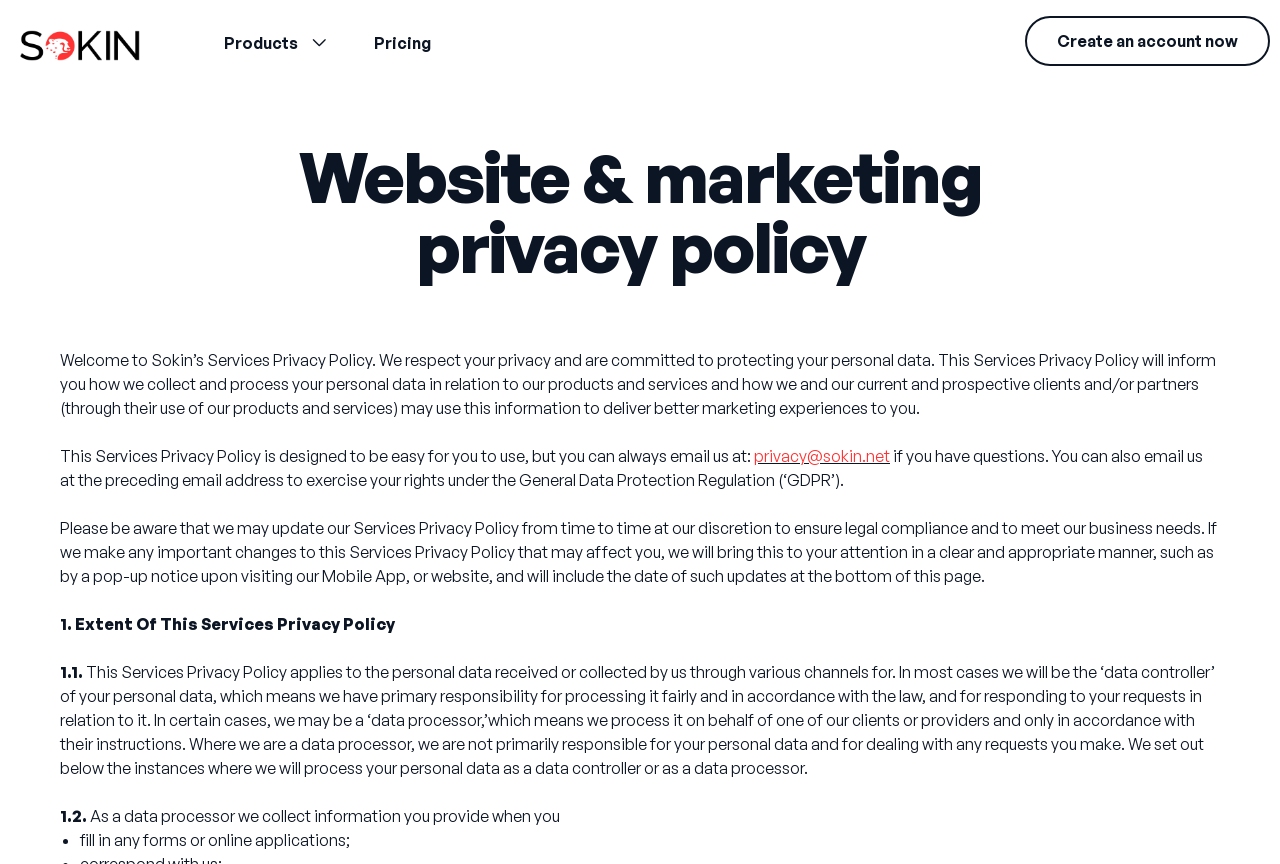Find the bounding box of the UI element described as follows: "Create an account now".

[0.801, 0.018, 0.992, 0.076]